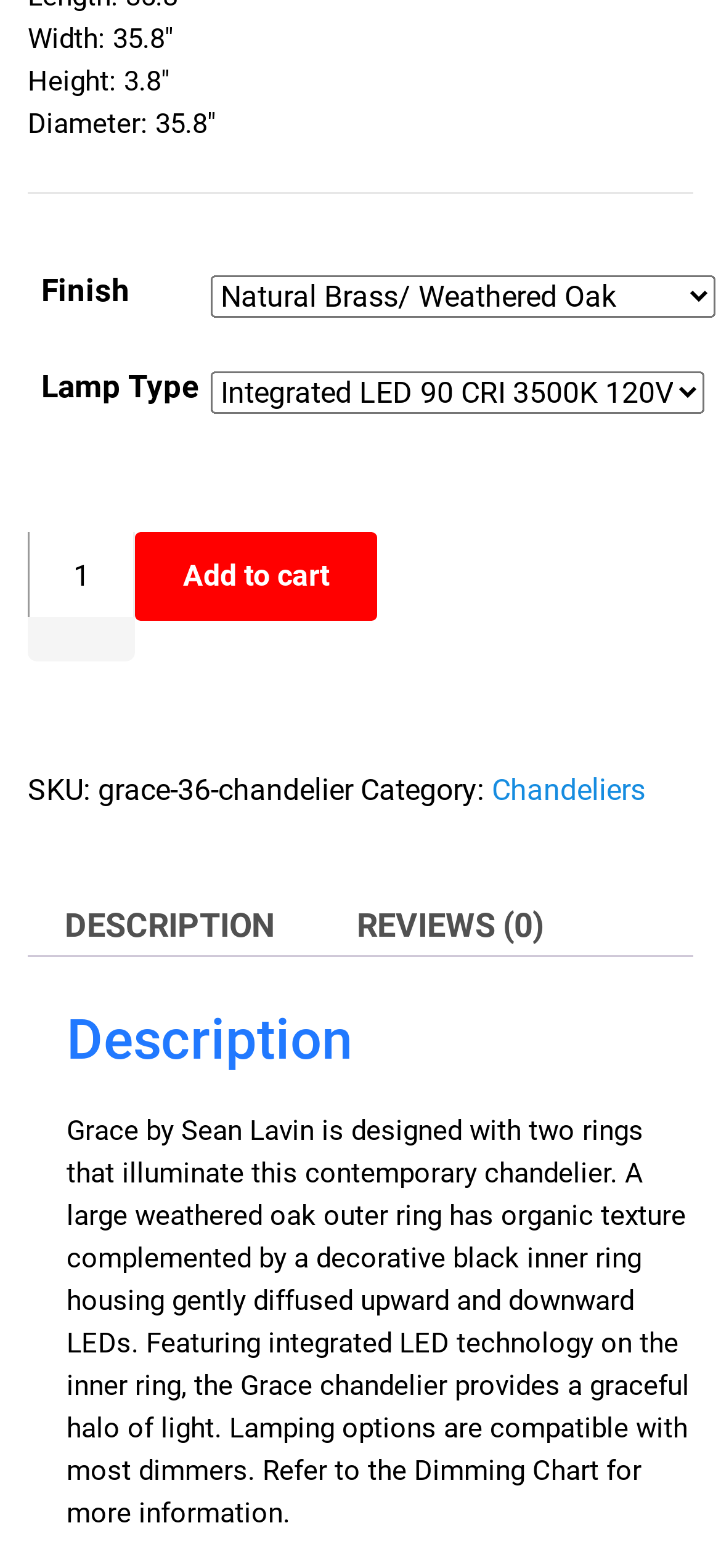Respond with a single word or phrase for the following question: 
What is the width of the product?

35.8 inches